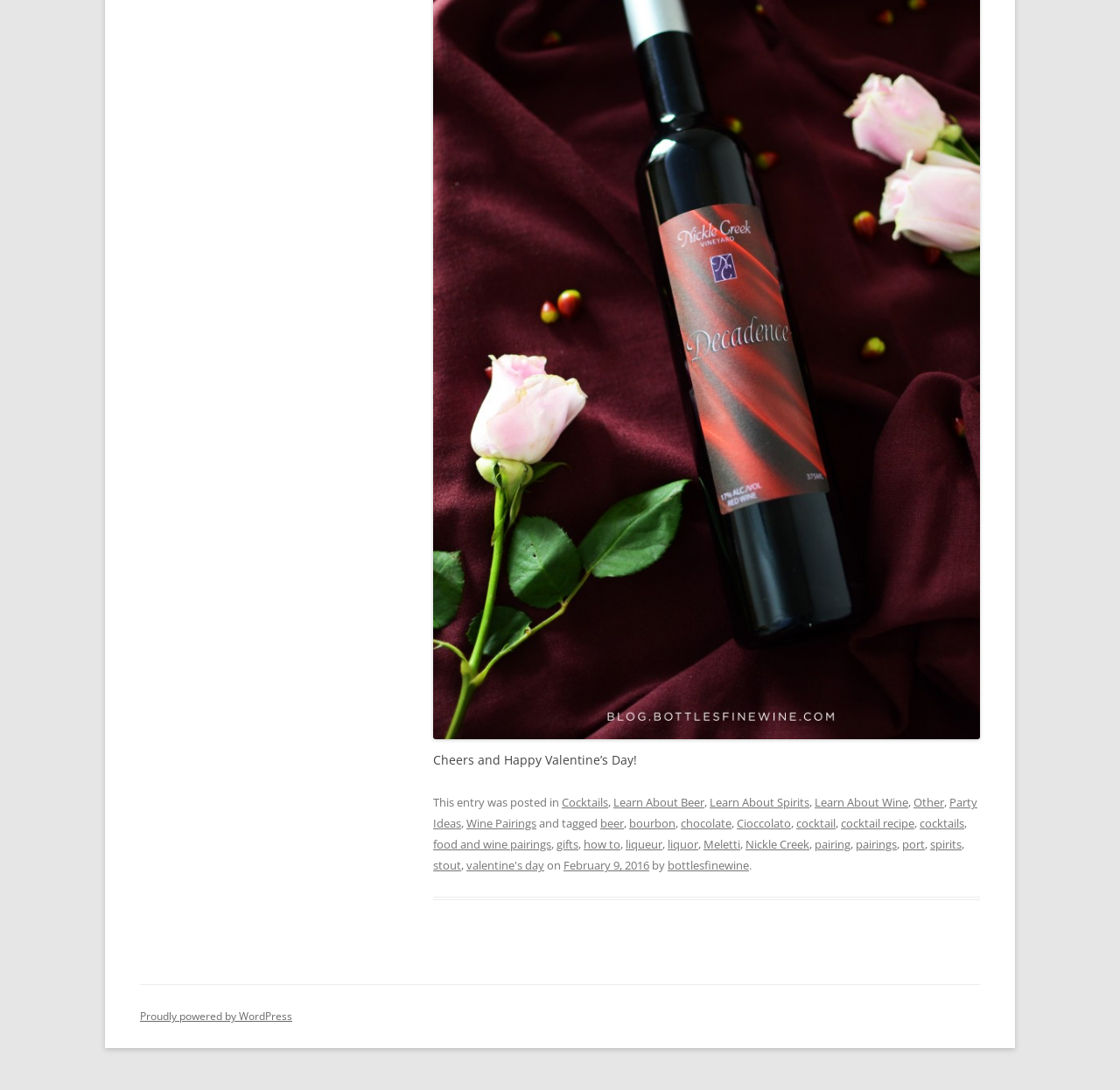Please determine the bounding box coordinates of the element's region to click in order to carry out the following instruction: "Click on the 'Cocktails' link". The coordinates should be four float numbers between 0 and 1, i.e., [left, top, right, bottom].

[0.502, 0.729, 0.543, 0.744]